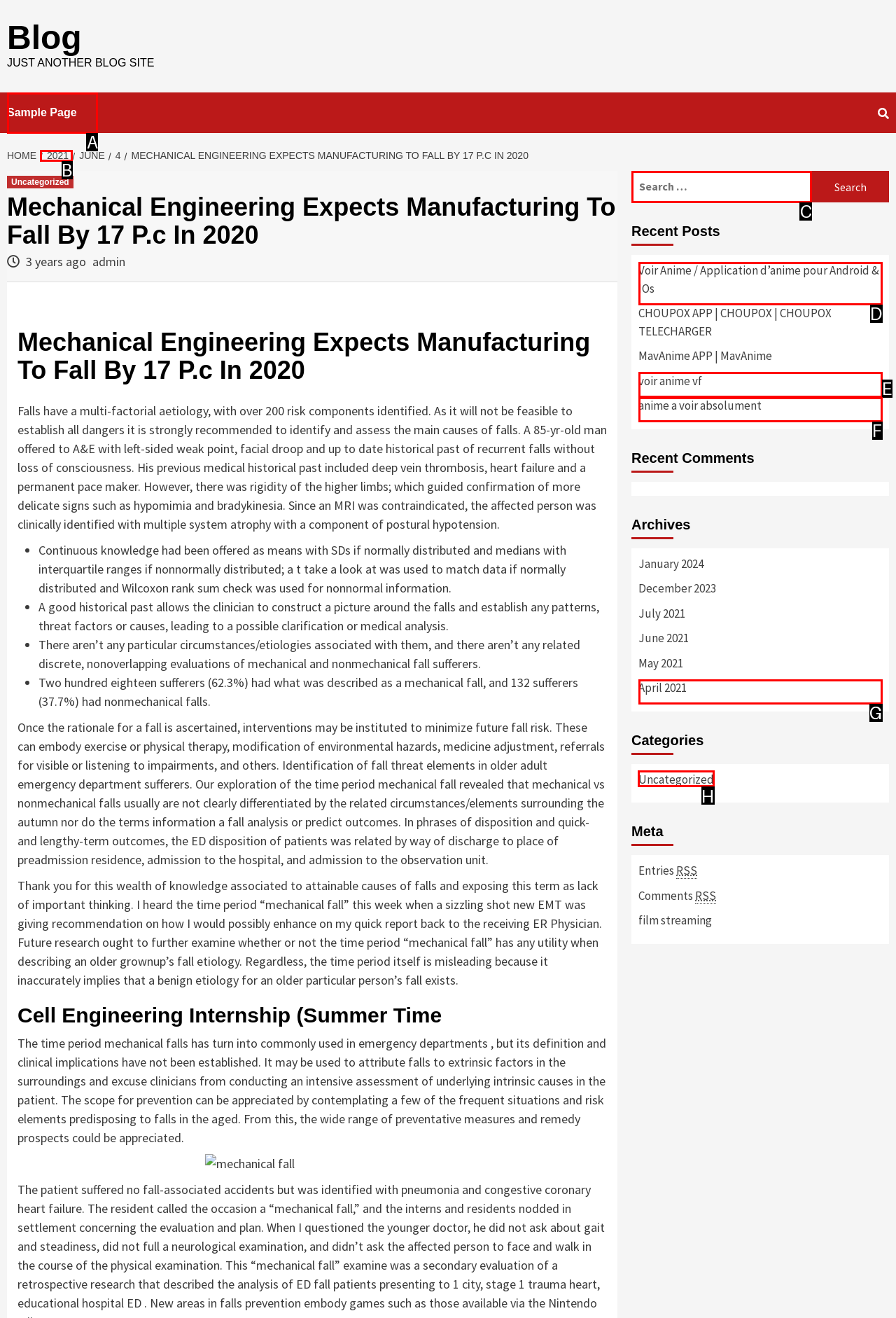For the instruction: Click on the 'Uncategorized' category, determine the appropriate UI element to click from the given options. Respond with the letter corresponding to the correct choice.

H